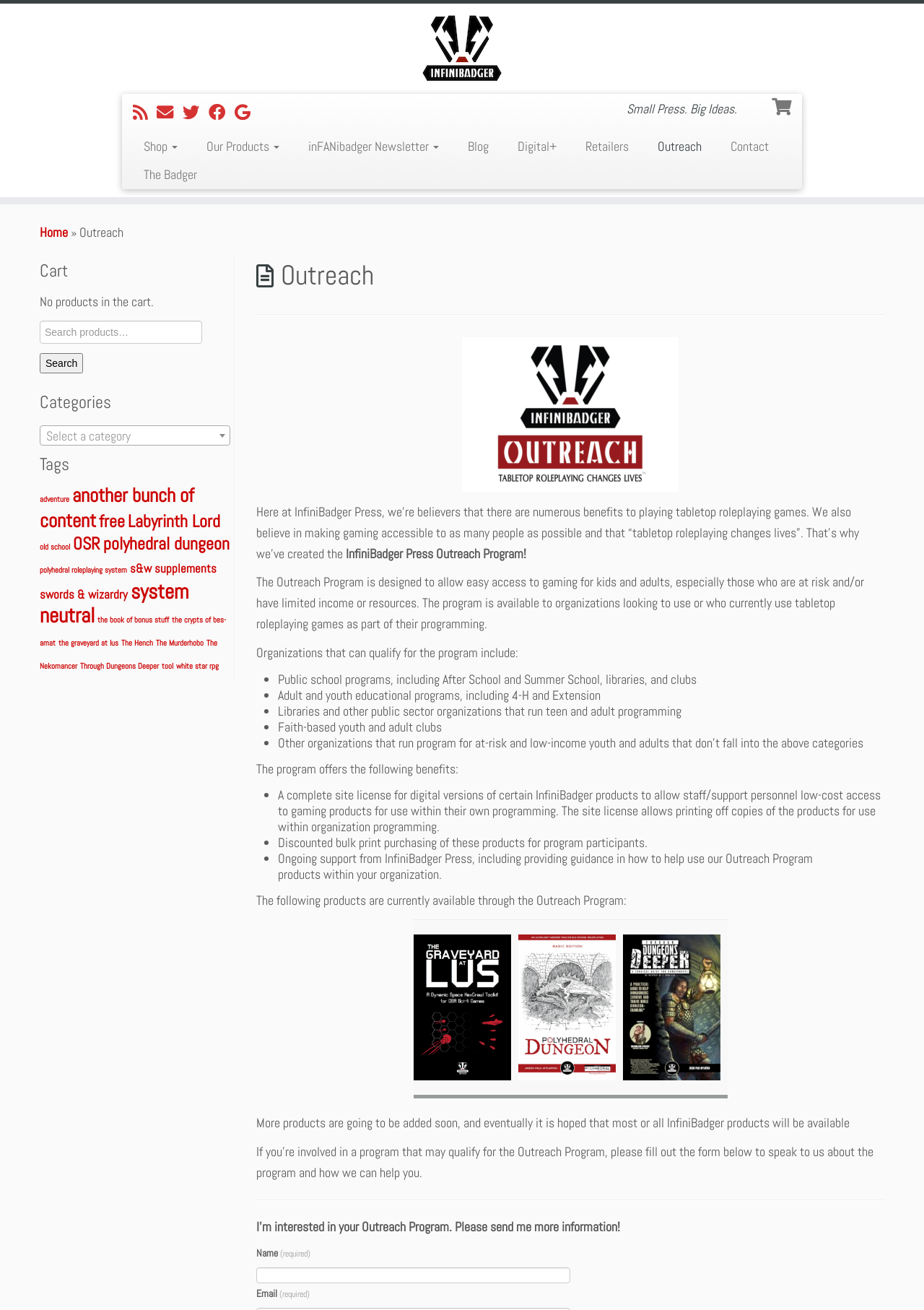Give an extensive and precise description of the webpage.

The webpage is the official site for InfiniBadger Press, a small press with big ideas. At the top, there is a logo with the text "InfiniBadger Press | Small Press. Big Ideas." and a "Back Home" image. Below this, there are several links to social media platforms, including Twitter, Facebook, and Google+. 

On the left side, there is a navigation menu with links to "Shop", "Our Products", "inFANibadger Newsletter", "Blog", "Digital+", "Retailers", "Outreach", and "Contact". 

The main content of the page is about the Outreach program, which aims to make tabletop roleplaying games accessible to kids and adults, especially those who are at risk and/or have limited income or resources. The program is designed for organizations that want to use or currently use tabletop roleplaying games as part of their programming. 

There is a brief introduction to the Outreach program, followed by a list of organizations that can qualify for the program, including public school programs, adult and youth educational programs, libraries, and faith-based youth and adult clubs. 

The program offers several benefits, including a complete site license for digital versions of certain InfiniBadger products, discounted bulk print purchasing of these products, and ongoing support from InfiniBadger Press. 

Finally, there is a list of products currently available through the Outreach Program.